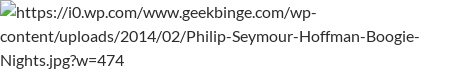Provide a comprehensive description of the image.

The image features a scene from the film "Boogie Nights," showcasing actor Philip Seymour Hoffman in a pivotal role that marked a significant moment in his career. Known for his compelling performances, Hoffman portrays "Scotty J." in this critically acclaimed 1997 film directed by Paul Thomas Anderson, which explores the adult film industry during the 1970s. Despite being a supporting character, Hoffman's nuanced depiction of a complex and vulnerable character left a lasting impression on both audiences and critics, solidifying his status as a brilliant actor.